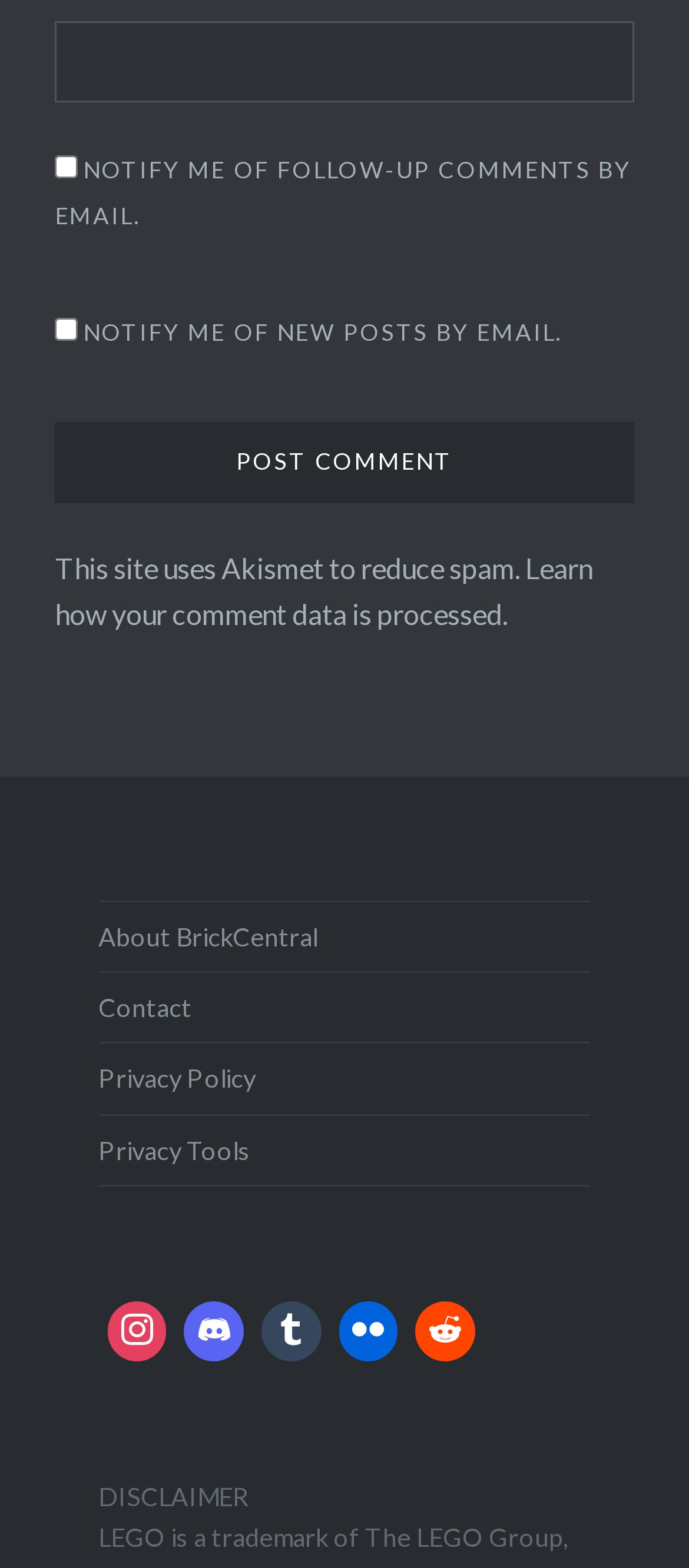Please identify the bounding box coordinates for the region that you need to click to follow this instruction: "Check notify me of follow-up comments by email".

[0.08, 0.099, 0.113, 0.113]